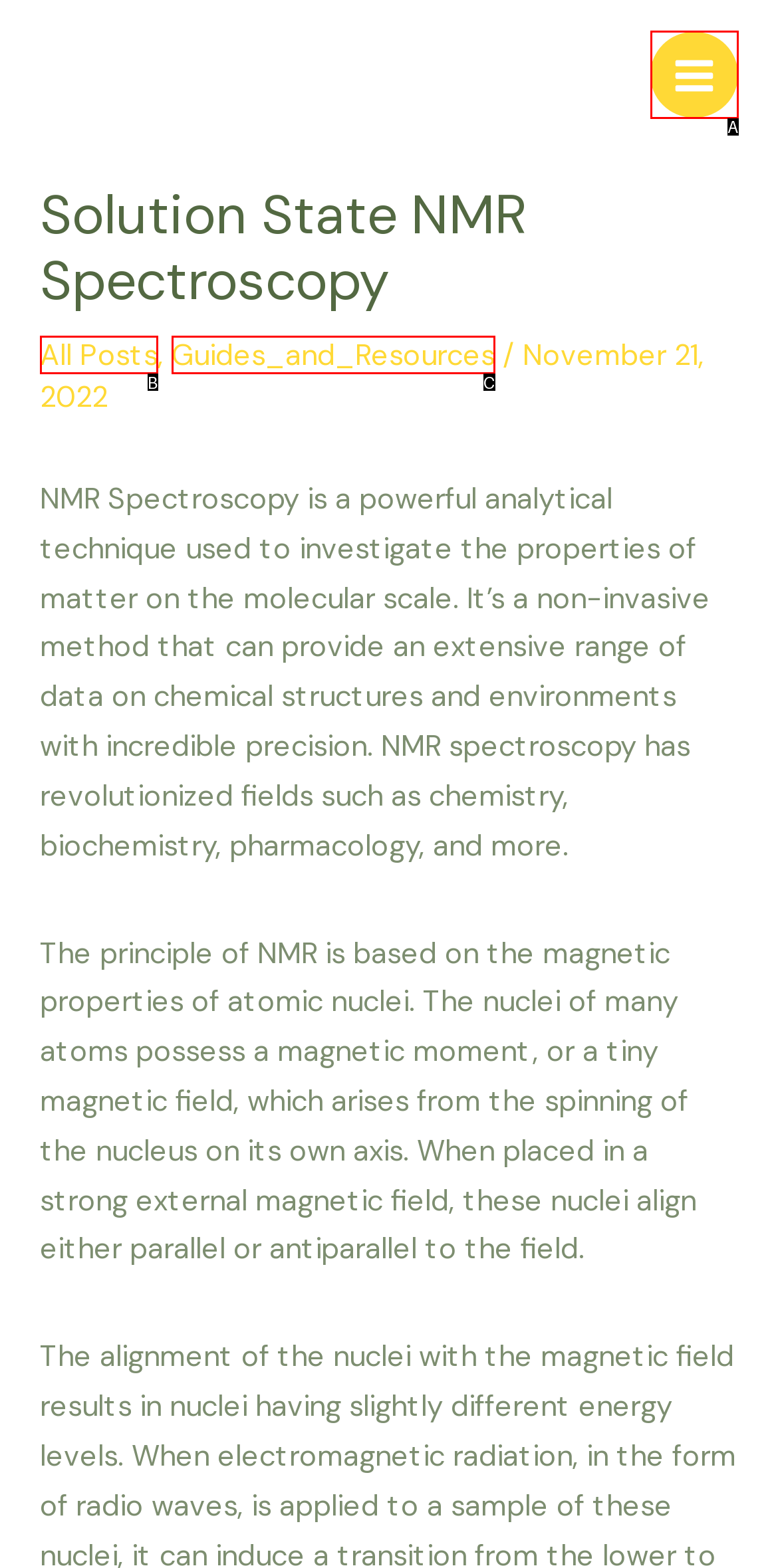Determine the UI element that matches the description: Traffic
Answer with the letter from the given choices.

None